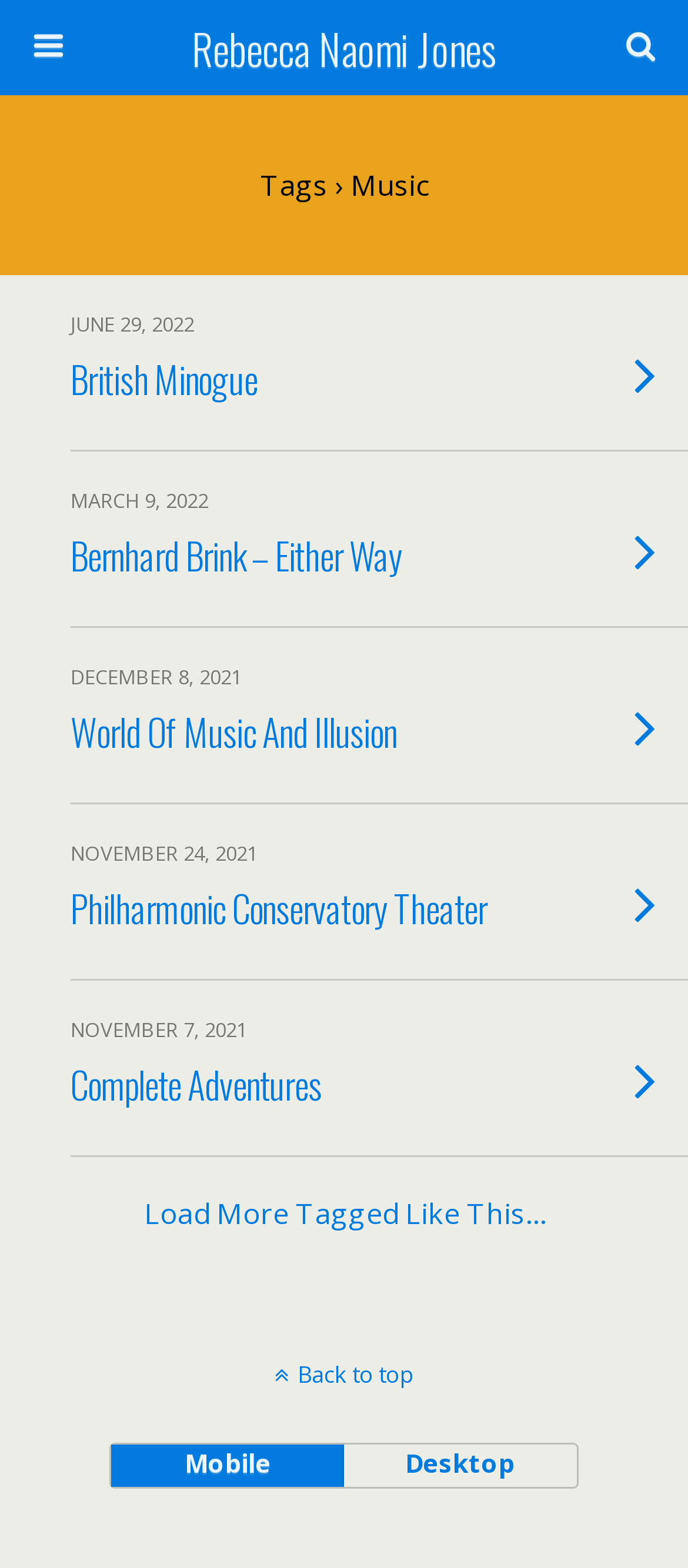Find the bounding box coordinates for the area that must be clicked to perform this action: "search for music".

[0.054, 0.067, 0.756, 0.094]